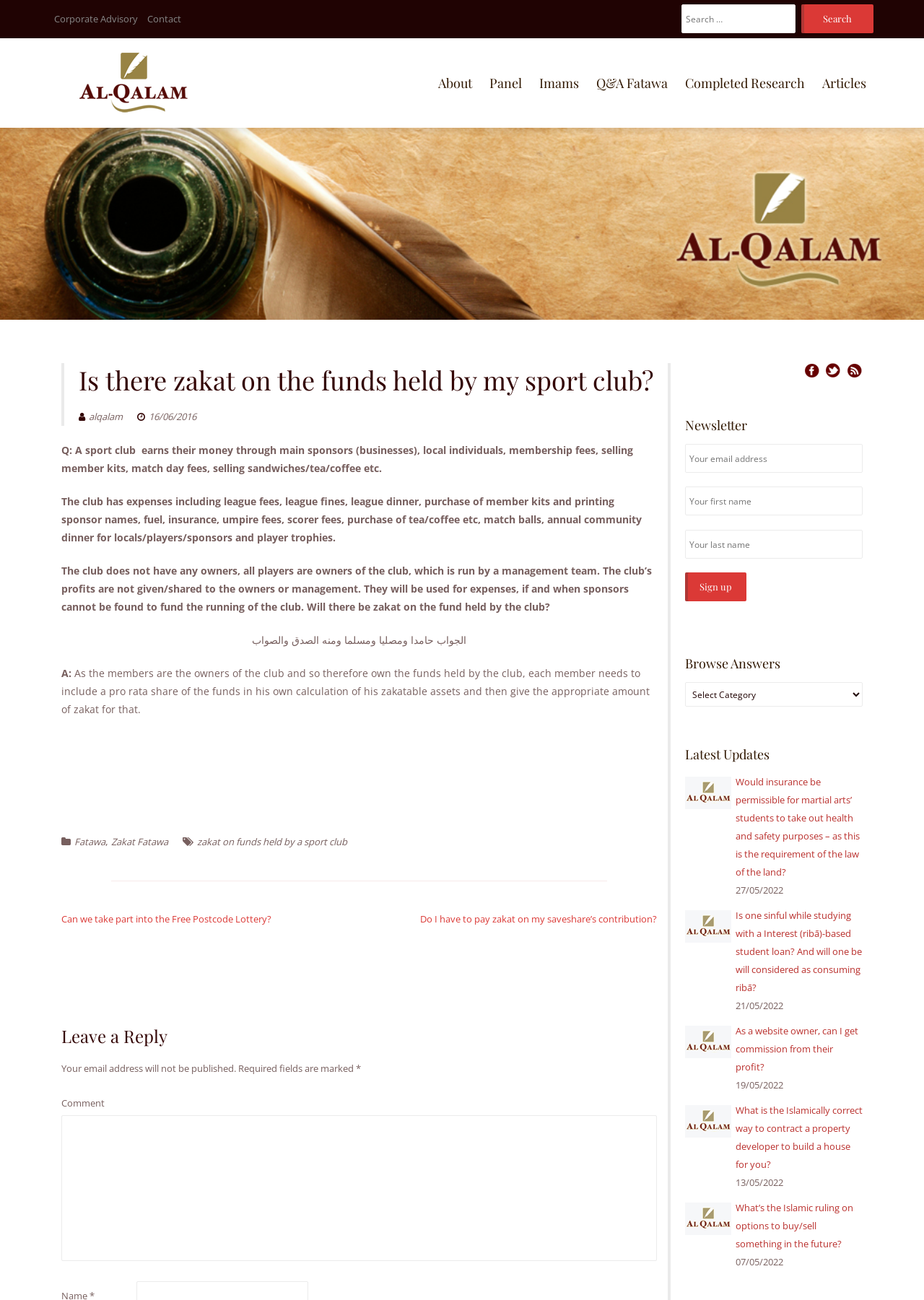Determine the bounding box coordinates for the area that should be clicked to carry out the following instruction: "Click on the 'About' link".

[0.466, 0.052, 0.519, 0.075]